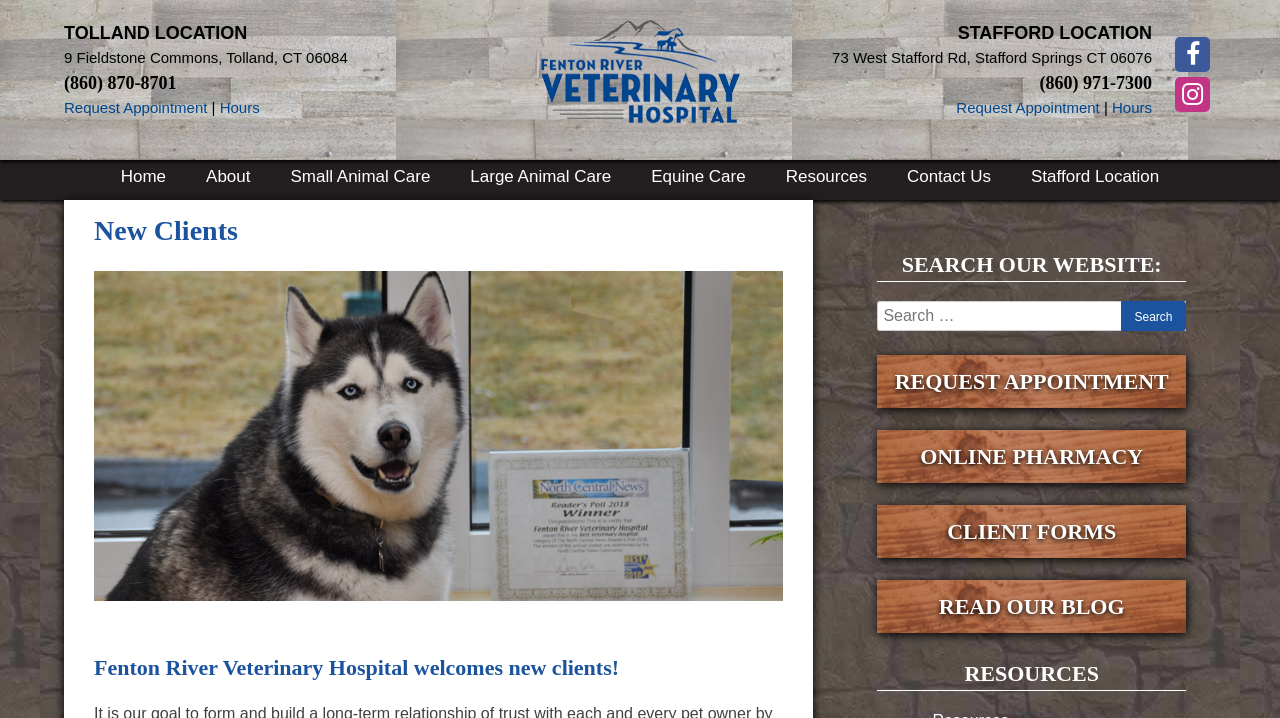Kindly determine the bounding box coordinates for the area that needs to be clicked to execute this instruction: "Request an appointment".

[0.05, 0.137, 0.162, 0.161]